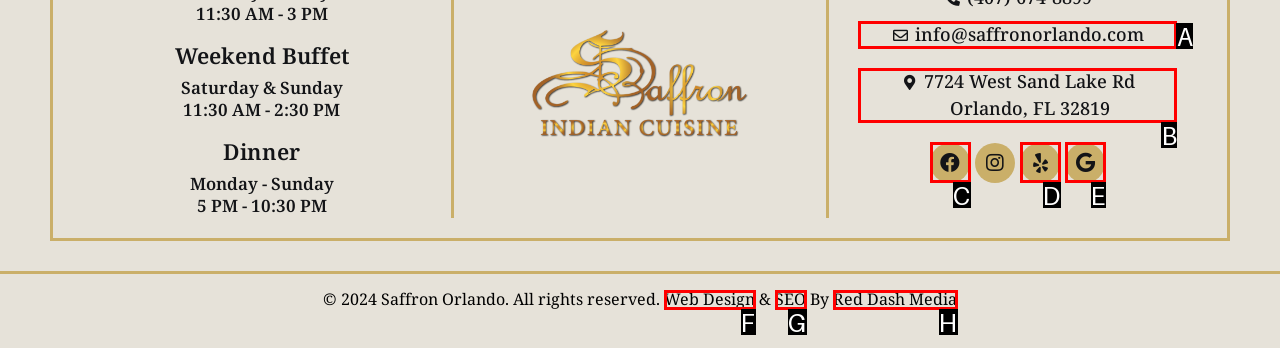Determine which option matches the element description: Web Design
Reply with the letter of the appropriate option from the options provided.

F